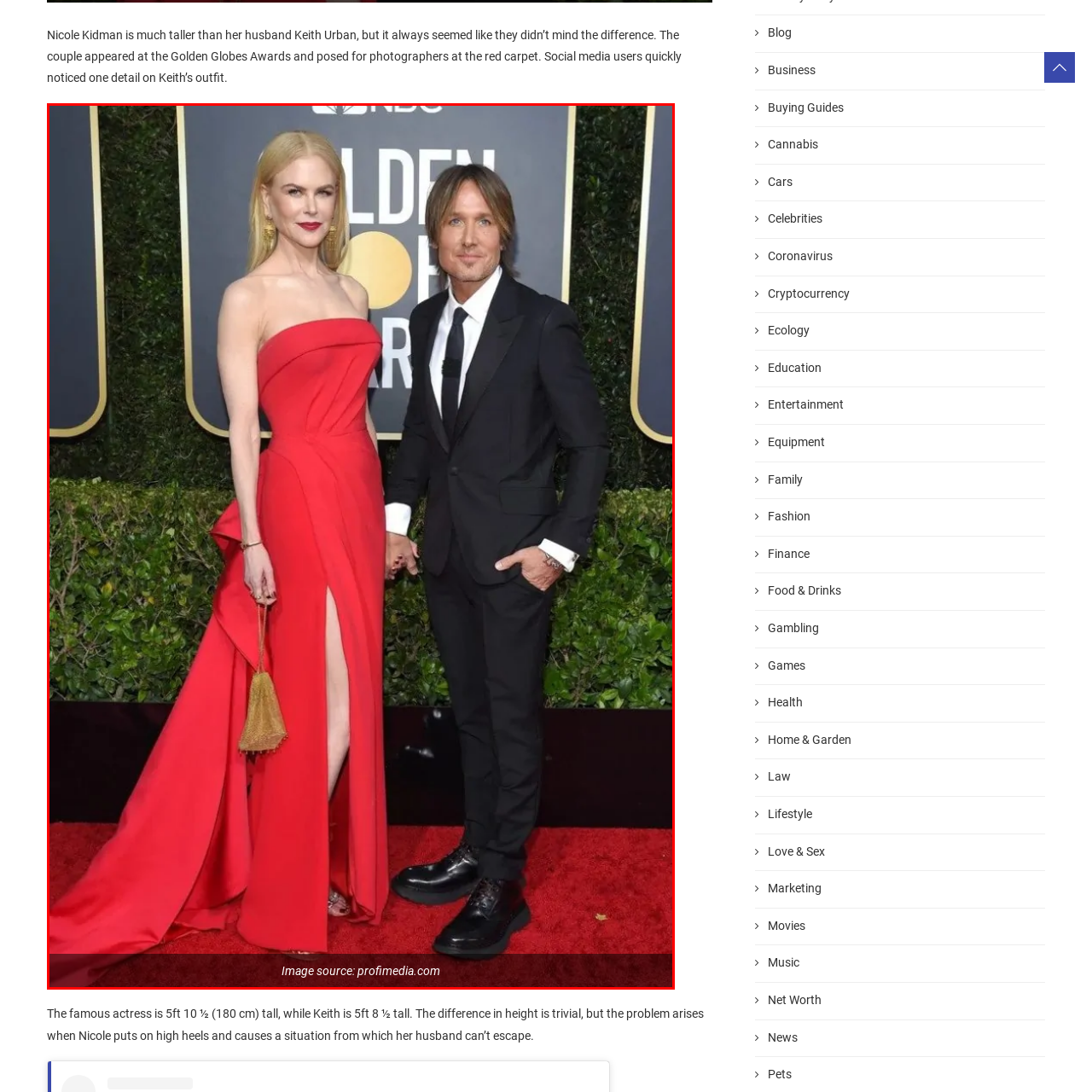Observe the image enclosed by the red border and respond to the subsequent question with a one-word or short phrase:
What is the color of Keith Urban's suit?

black